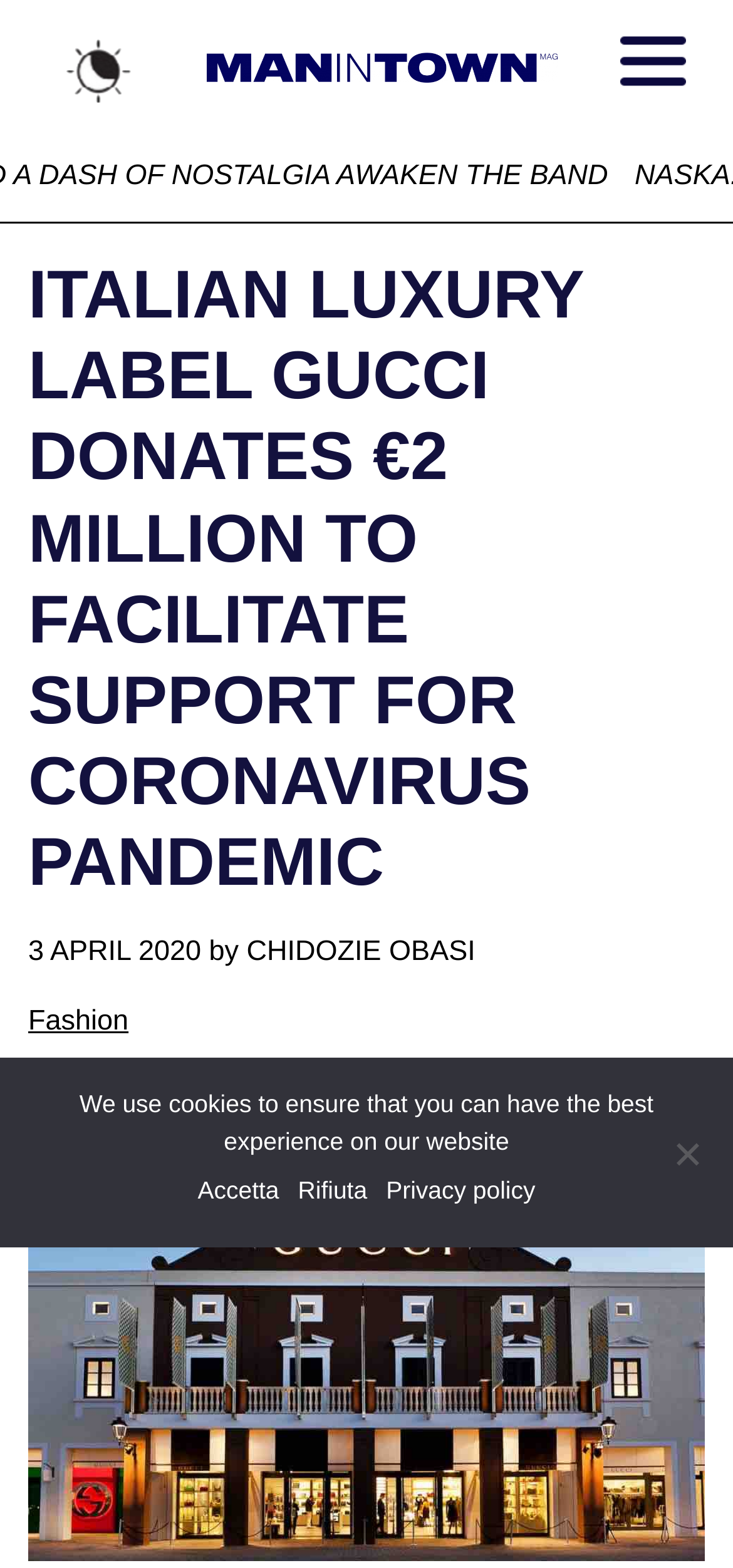Analyze the image and answer the question with as much detail as possible: 
What category does the article belong to?

The category of the article can be found in the link 'Fashion' which is located below the main heading of the webpage.